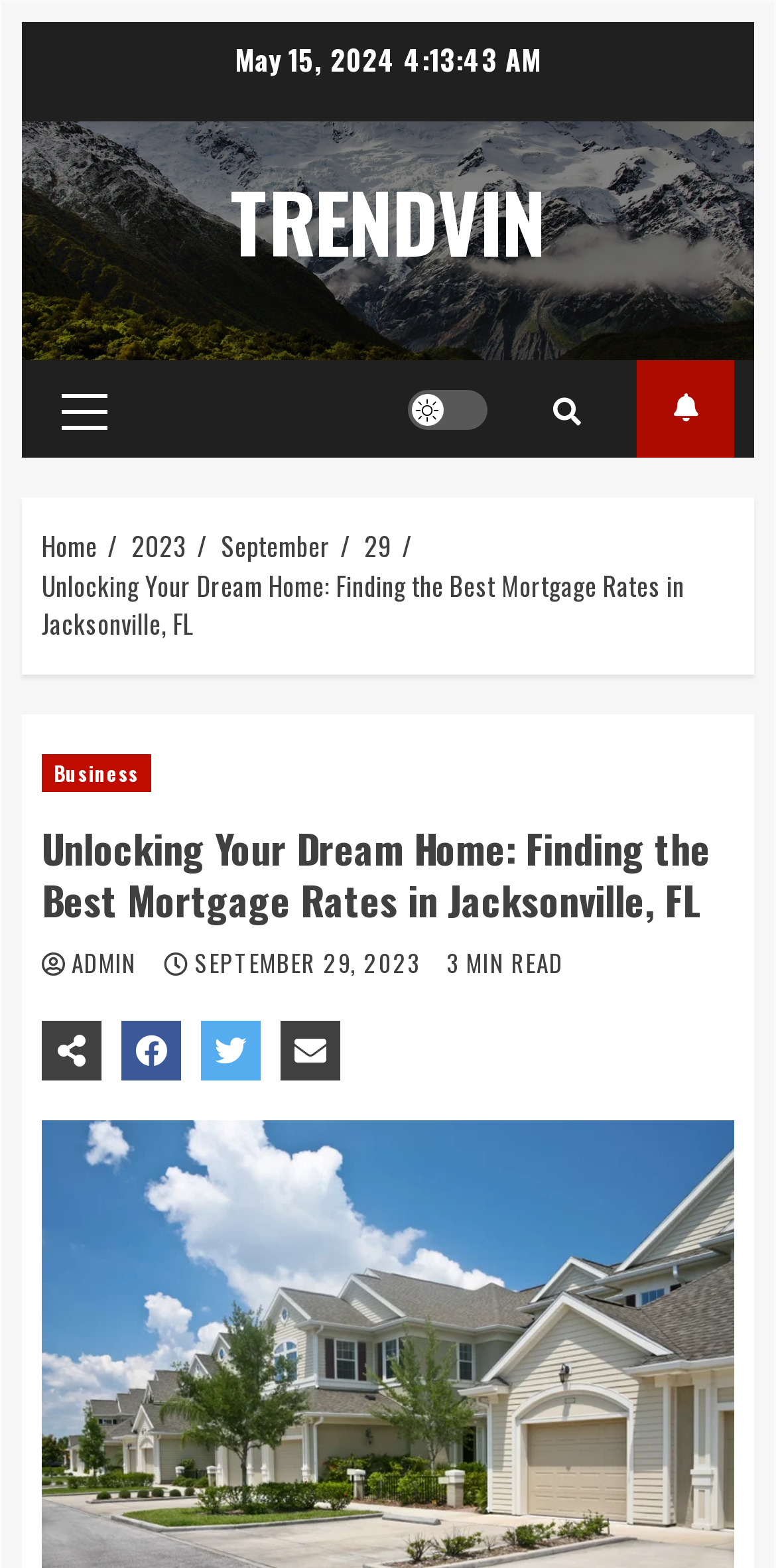Pinpoint the bounding box coordinates of the element to be clicked to execute the instruction: "Click on the Light/Dark Button".

[0.526, 0.248, 0.628, 0.273]